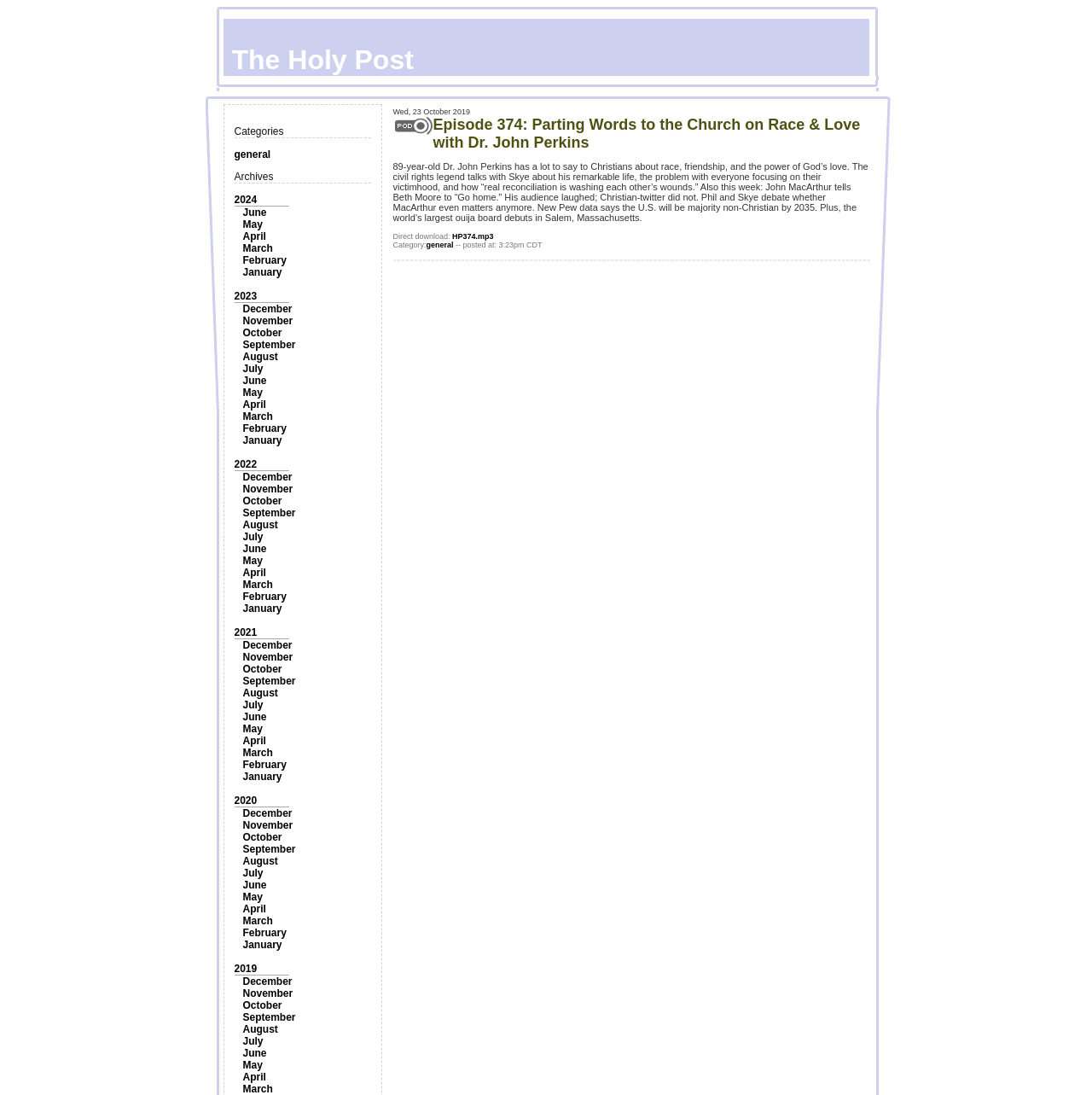Provide a one-word or short-phrase response to the question:
How many links are there in the archives section?

40